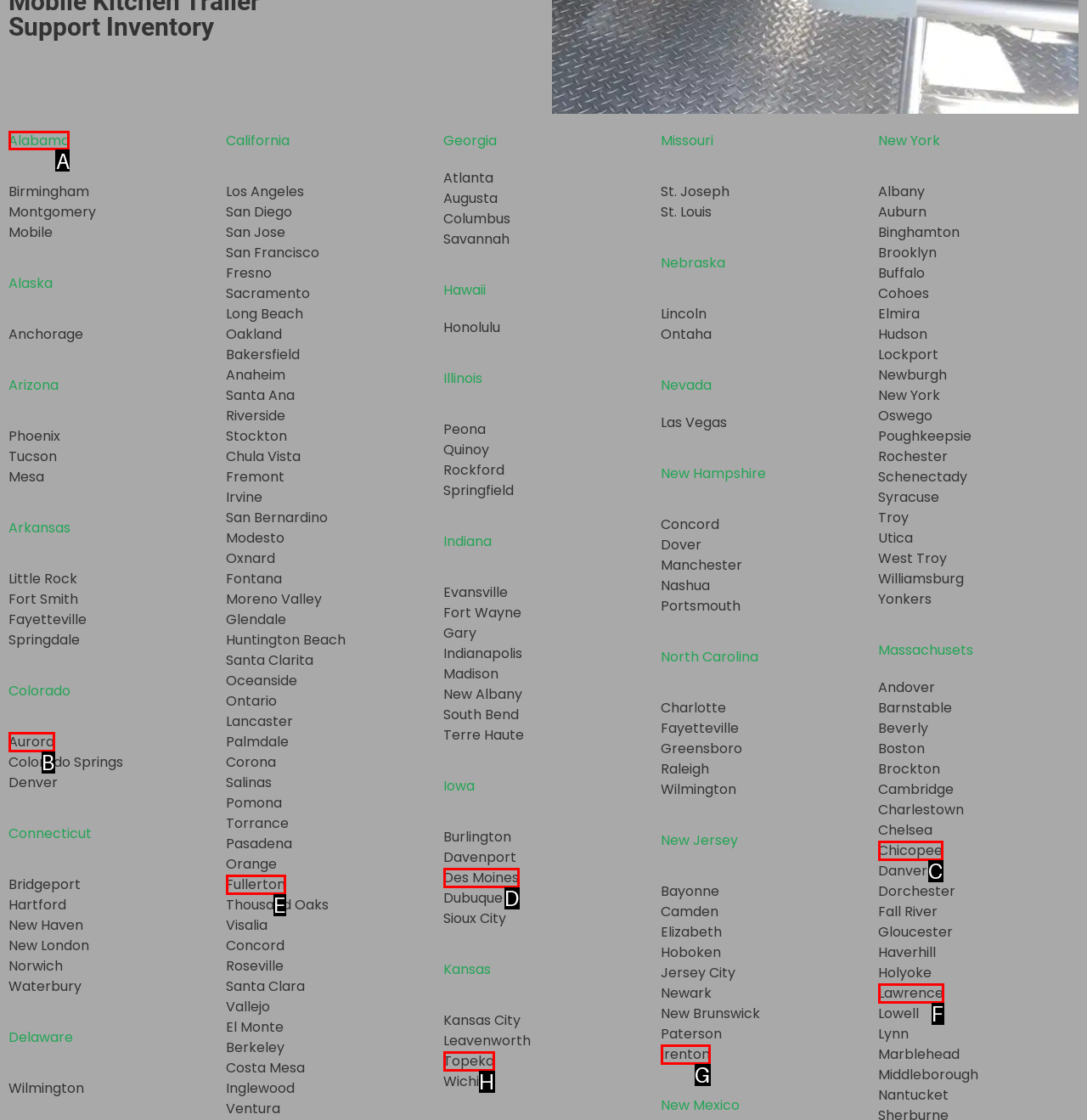Determine which HTML element to click to execute the following task: Click on Alabama Answer with the letter of the selected option.

A